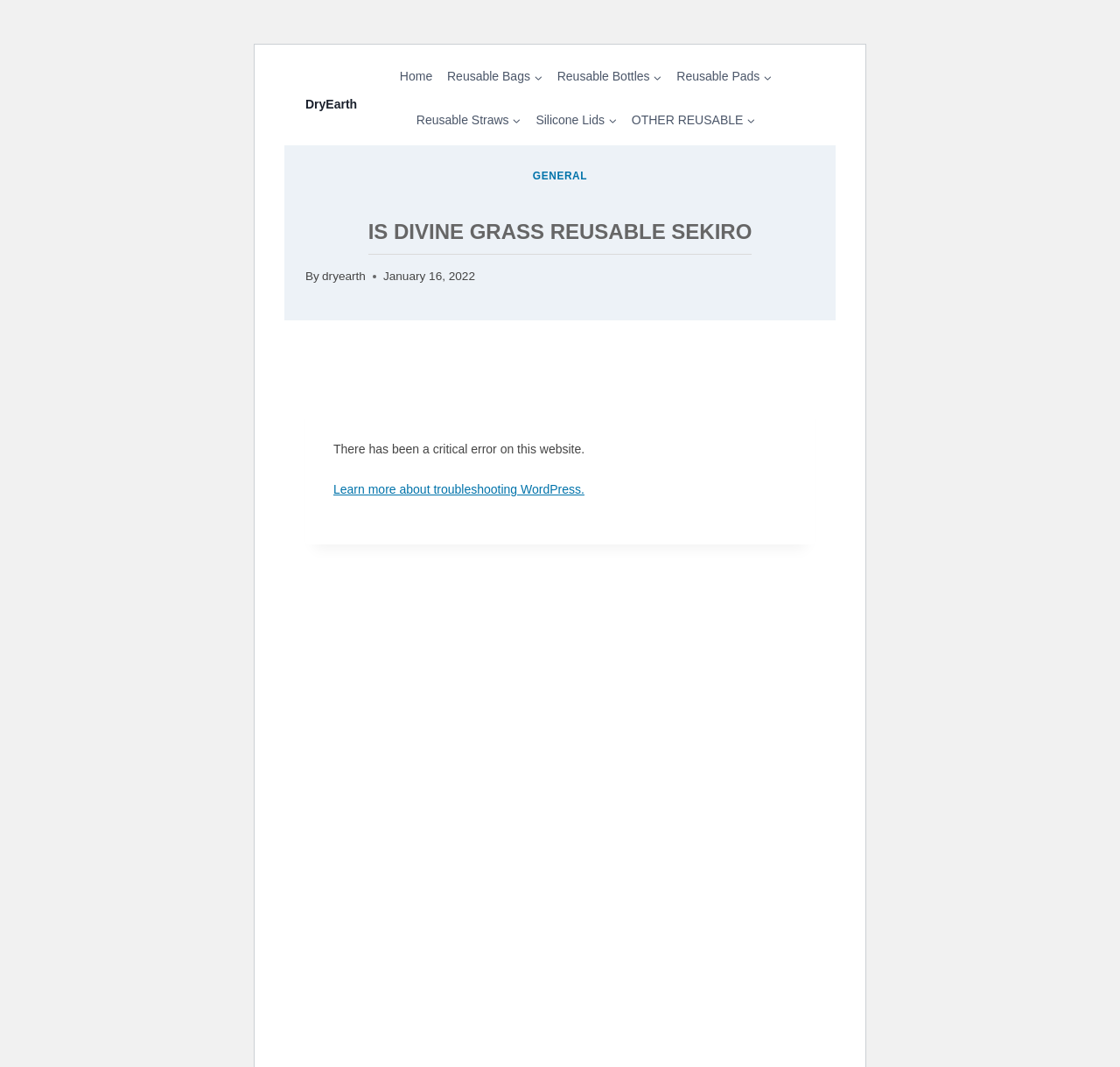Could you find the bounding box coordinates of the clickable area to complete this instruction: "View the rankings"?

None